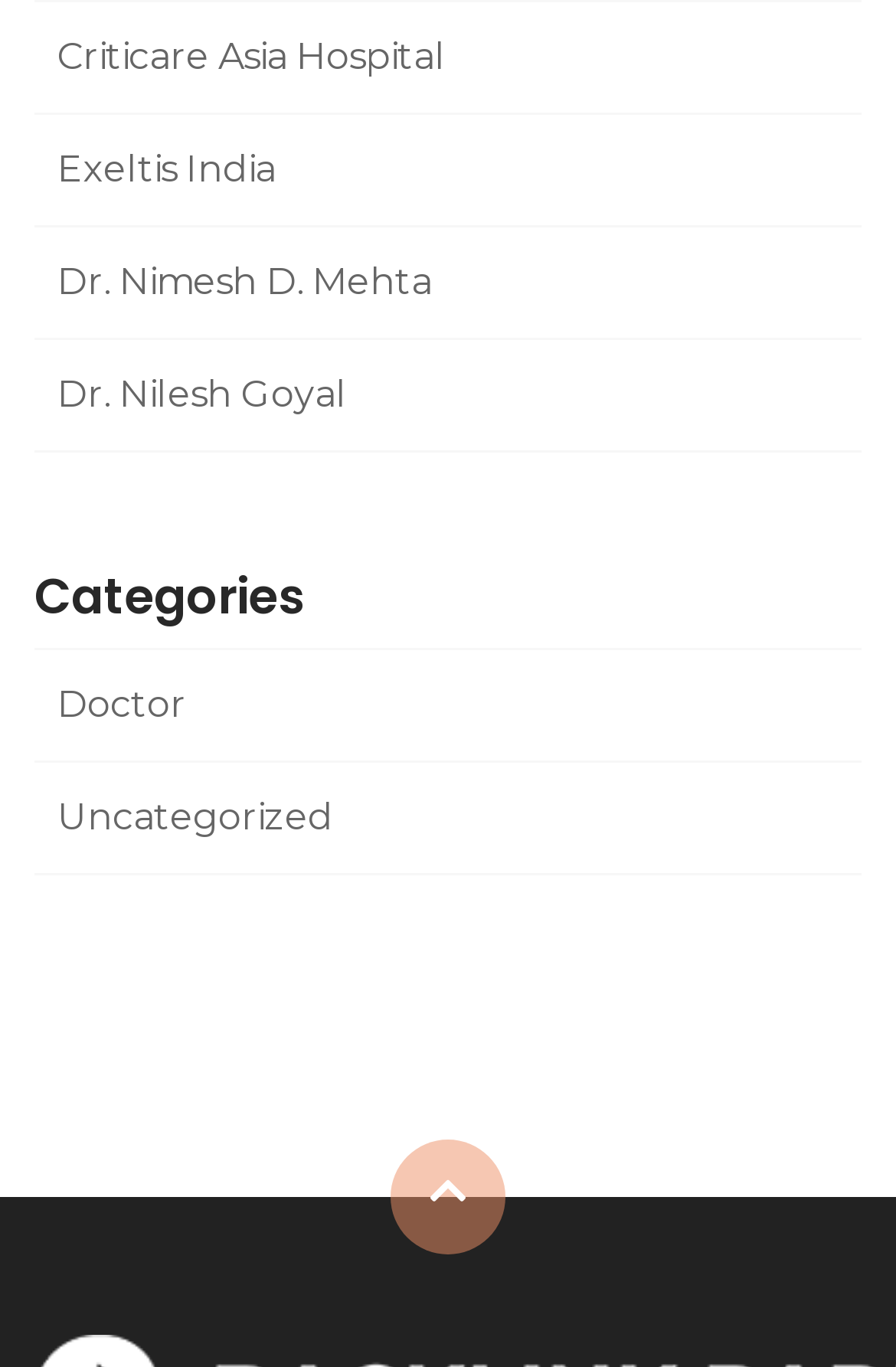What is the first hospital listed?
From the details in the image, answer the question comprehensively.

I looked at the links at the top of the webpage and found that the first one is 'Criticare Asia Hospital', which is a hospital.